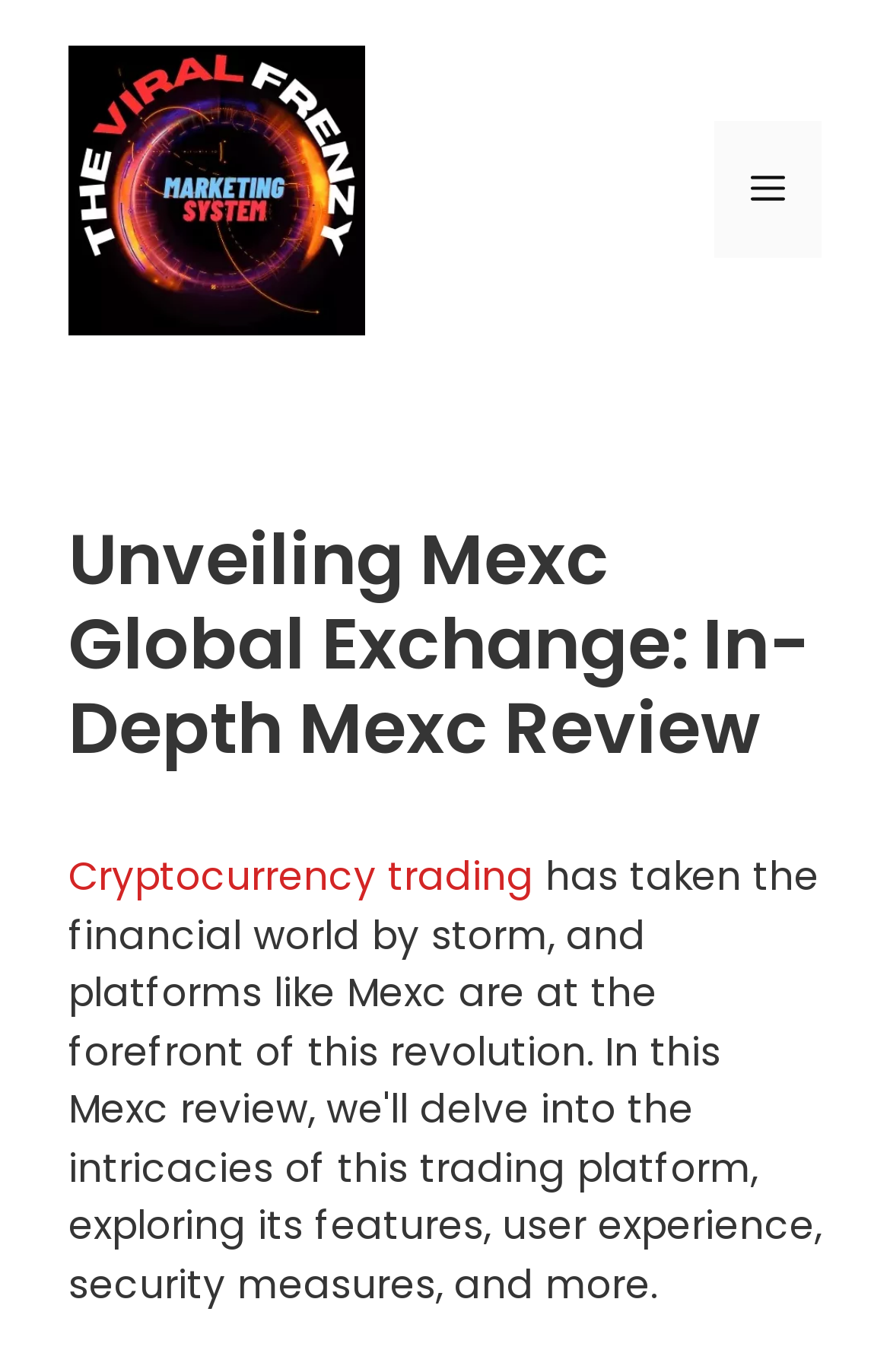How many coins can be traded on MEXC?
Using the information from the image, give a concise answer in one word or a short phrase.

1700+